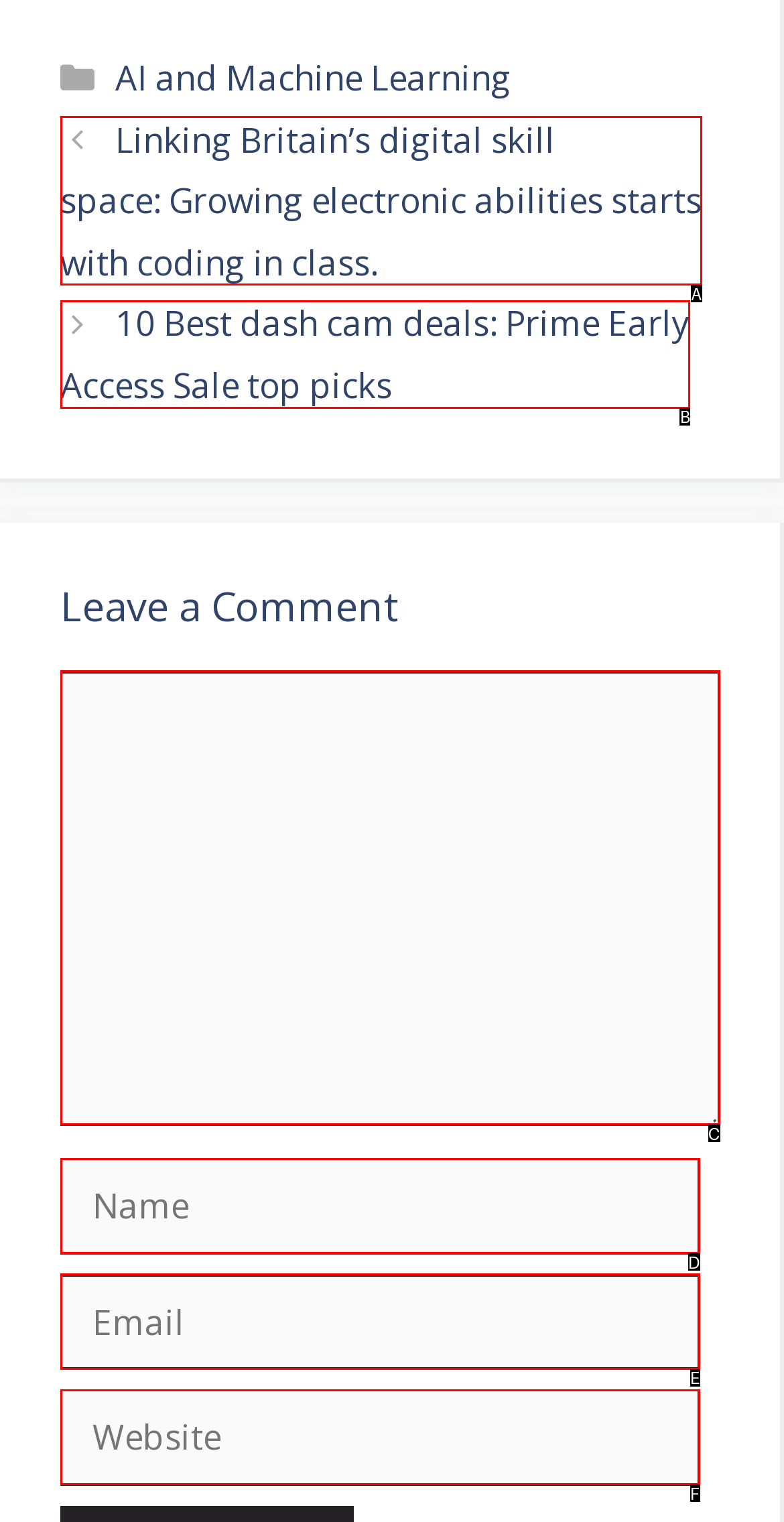Determine the HTML element that aligns with the description: parent_node: Comment name="comment"
Answer by stating the letter of the appropriate option from the available choices.

C